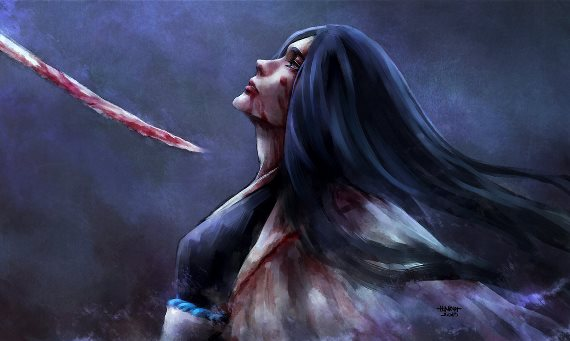What is on the character's face and clothing?
Using the visual information, reply with a single word or short phrase.

blood